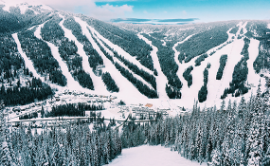Create an extensive caption that includes all significant details of the image.

The image showcases a stunning winter landscape, capturing a ski resort nestled amidst snow-covered mountains. The foreground features a dense forest of evergreen trees, their branches laden with fresh snow. As the scene extends into the background, multiple ski trails can be seen carving through the slopes, marked out by the contrast of pristine white snow against darker terrain. The breathtaking panorama is filled with rolling hills and peaks that create a picturesque backdrop, while fluffy clouds drift lazily across a bright, blue sky. This idyllic setting highlights the allure of winter sports and the serene beauty of nature during the colder months.